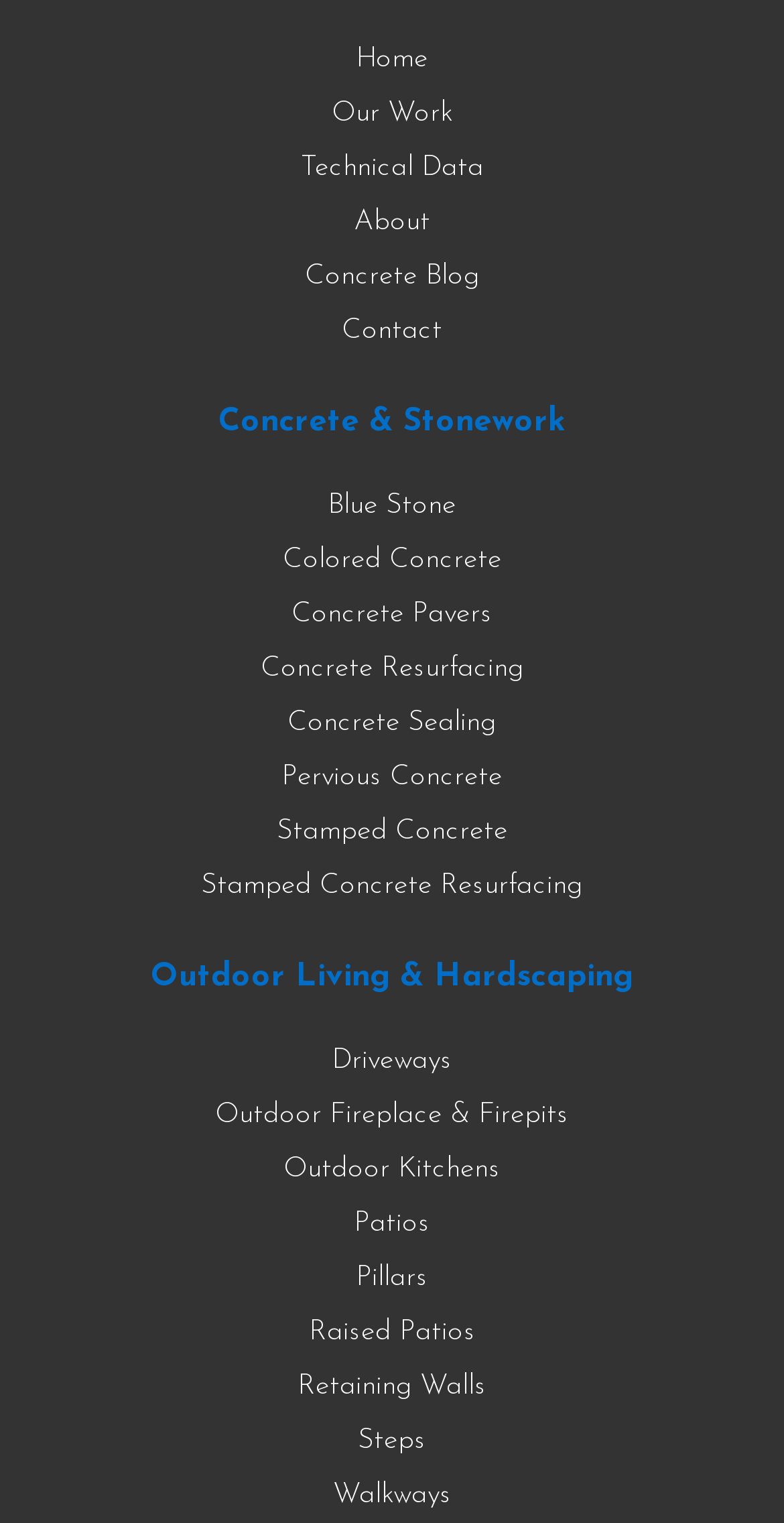Determine the bounding box coordinates of the clickable element necessary to fulfill the instruction: "Visit Tax Justice Network website". Provide the coordinates as four float numbers within the 0 to 1 range, i.e., [left, top, right, bottom].

None